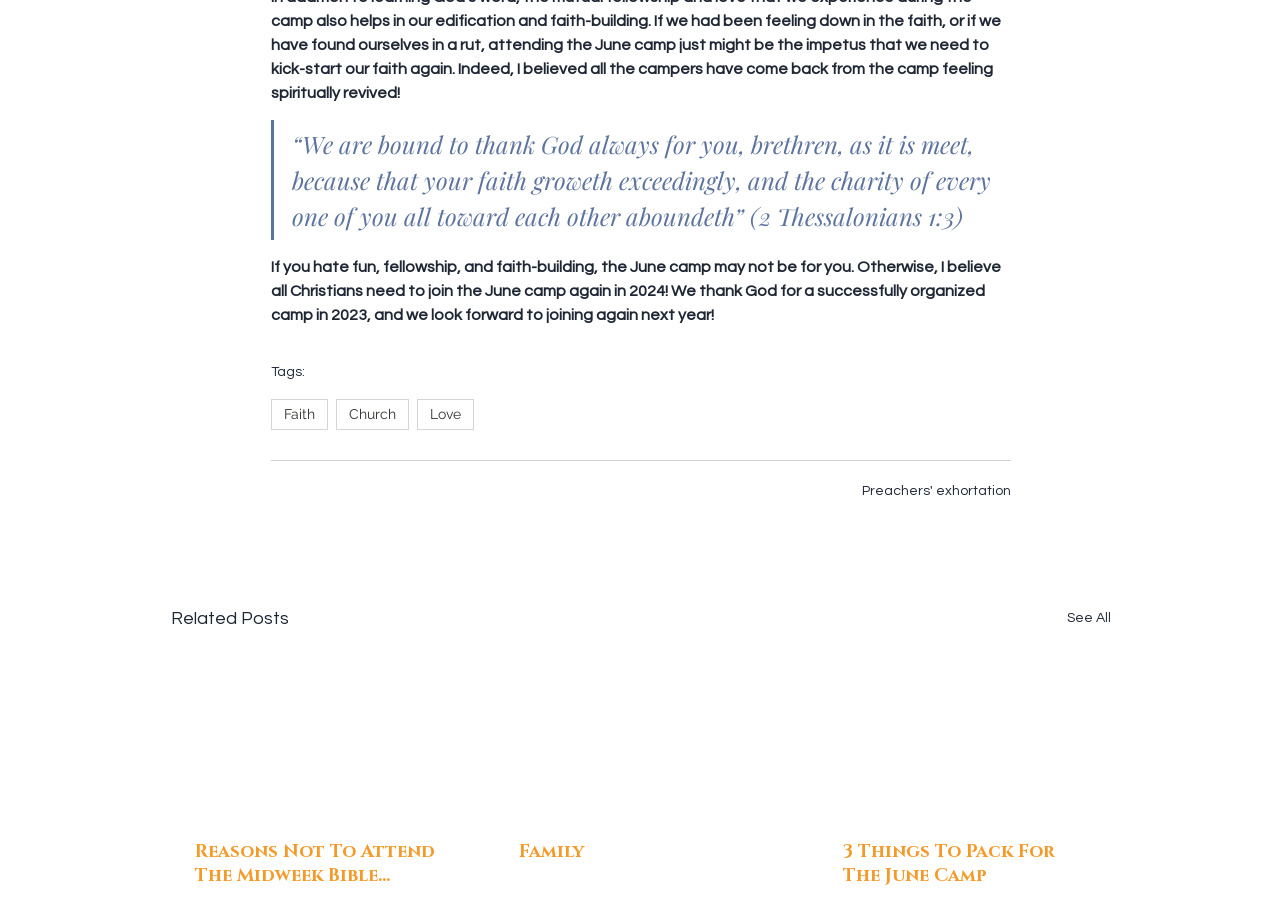Please identify the bounding box coordinates of the region to click in order to complete the given instruction: "Read the 'Preachers' exhortation'". The coordinates should be four float numbers between 0 and 1, i.e., [left, top, right, bottom].

[0.673, 0.527, 0.79, 0.542]